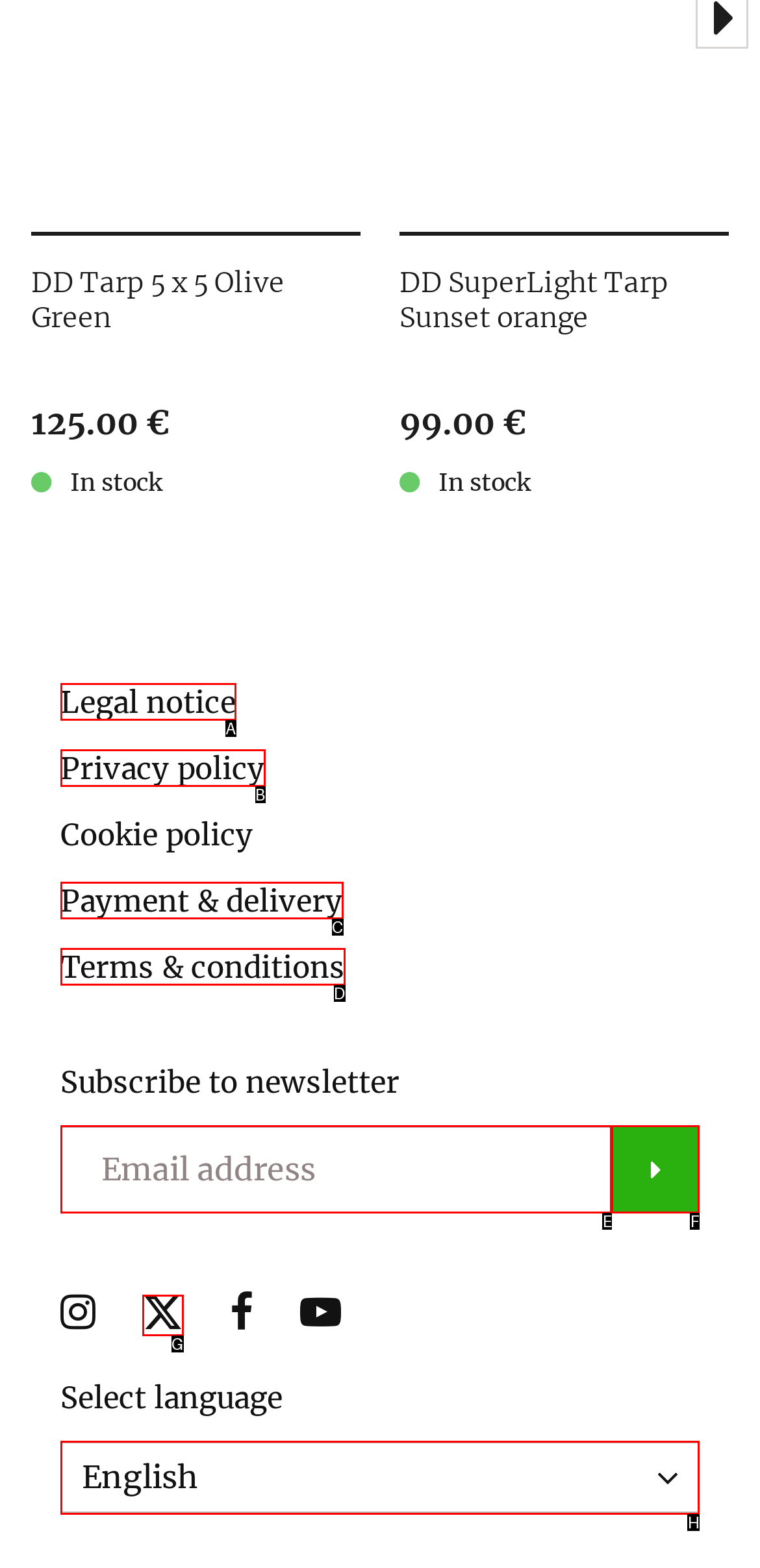Tell me which one HTML element best matches the description: Payment & delivery Answer with the option's letter from the given choices directly.

C